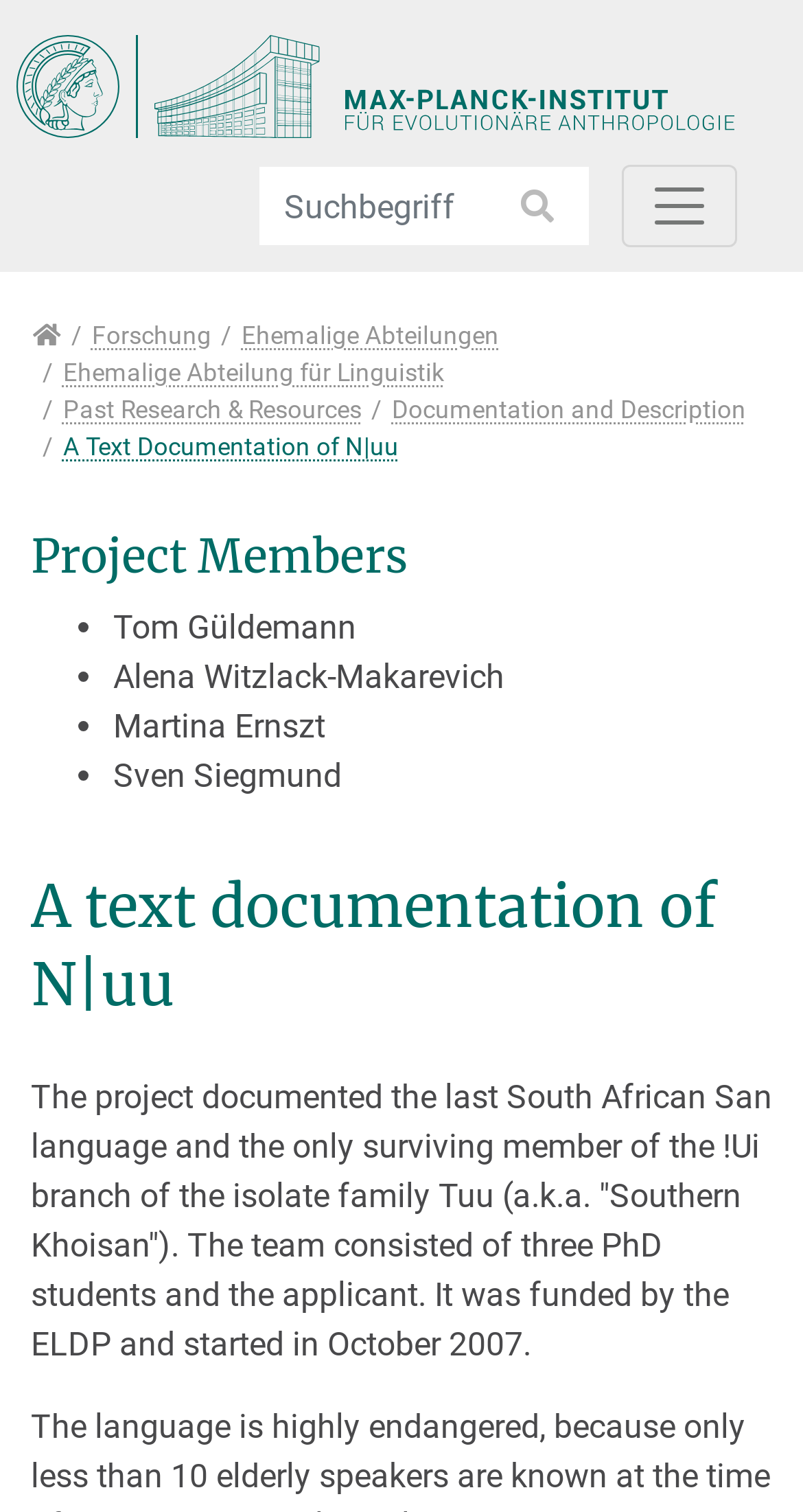What is the name of the project? Analyze the screenshot and reply with just one word or a short phrase.

A Text Documentation of N|uu